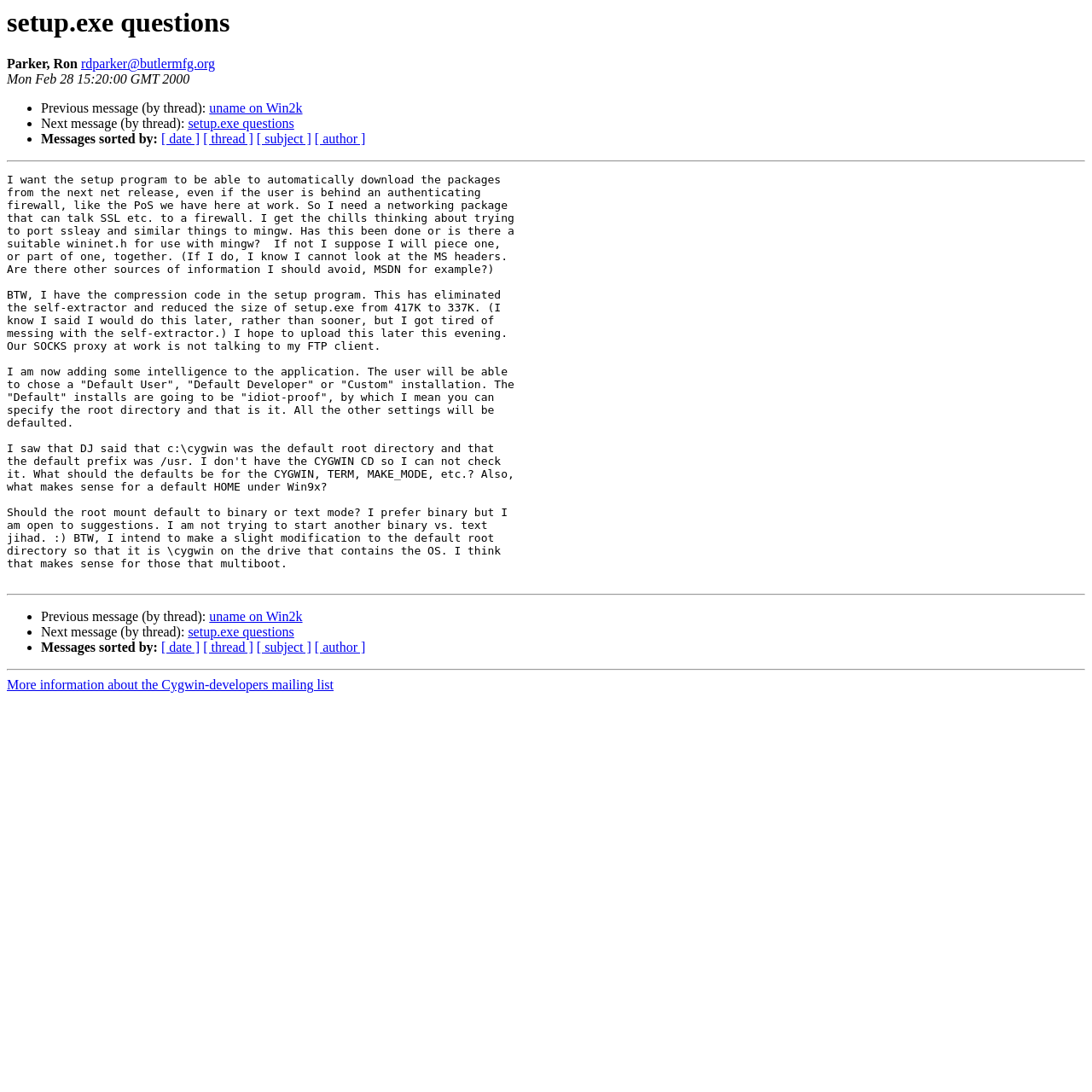Please identify the bounding box coordinates of the element's region that I should click in order to complete the following instruction: "visit De bibliotheek van KWR". The bounding box coordinates consist of four float numbers between 0 and 1, i.e., [left, top, right, bottom].

None